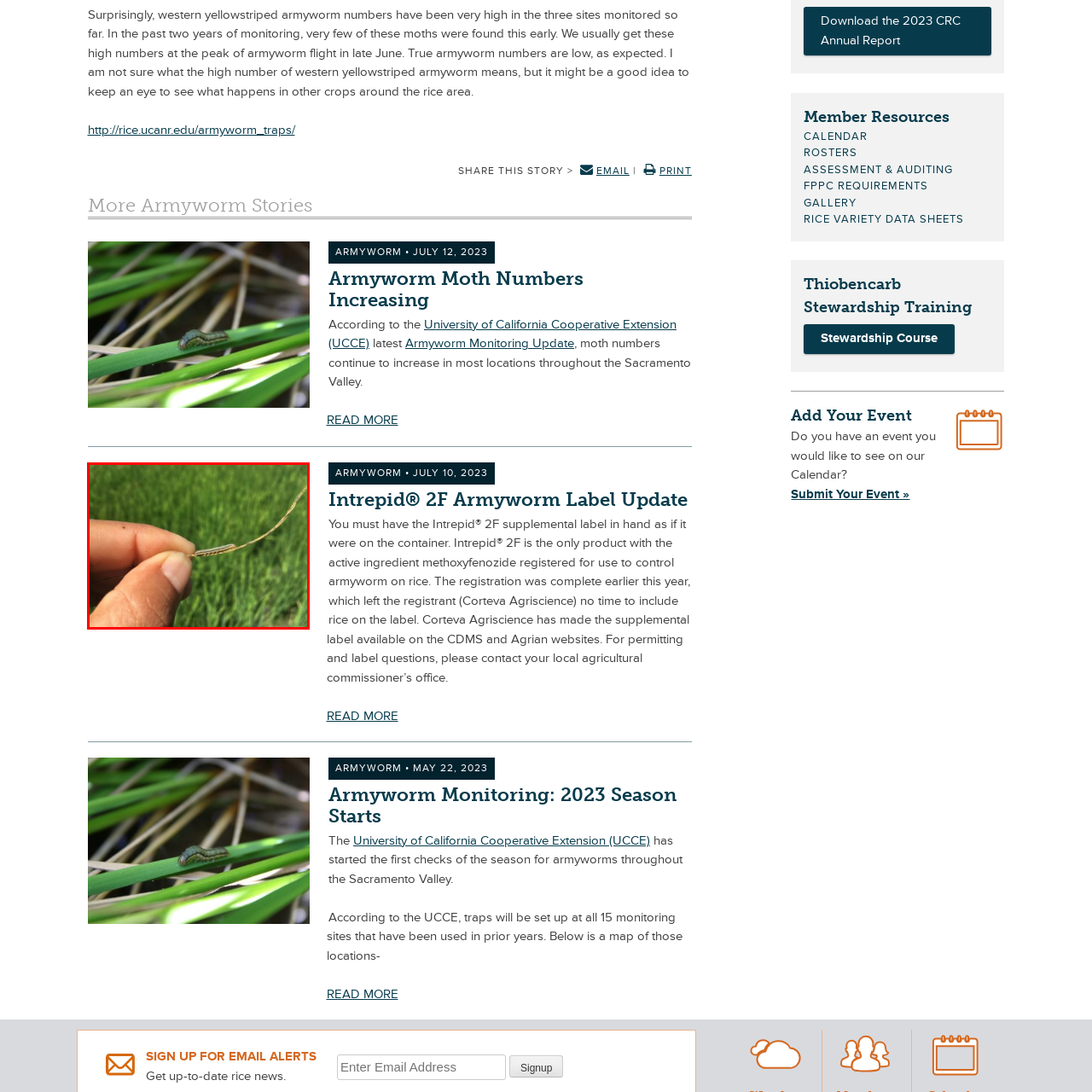Analyze and describe the image content within the red perimeter in detail.

The image captures a close-up of a hand holding a slender plant stem, with a small western yellowstriped armyworm prominently displayed on it. The background features a lush, green rice field, indicating the context of agricultural monitoring and pest management. This visual illustrates the ongoing concerns regarding armyworm populations, particularly the high numbers of the western yellowstriped variety reported earlier in the season. Such images serve to emphasize the active monitoring efforts as farmers and agricultural specialists assess the impact of pests on rice crops. The image is part of a larger narrative on armyworm monitoring, crucial for understanding and managing agricultural health in the region.